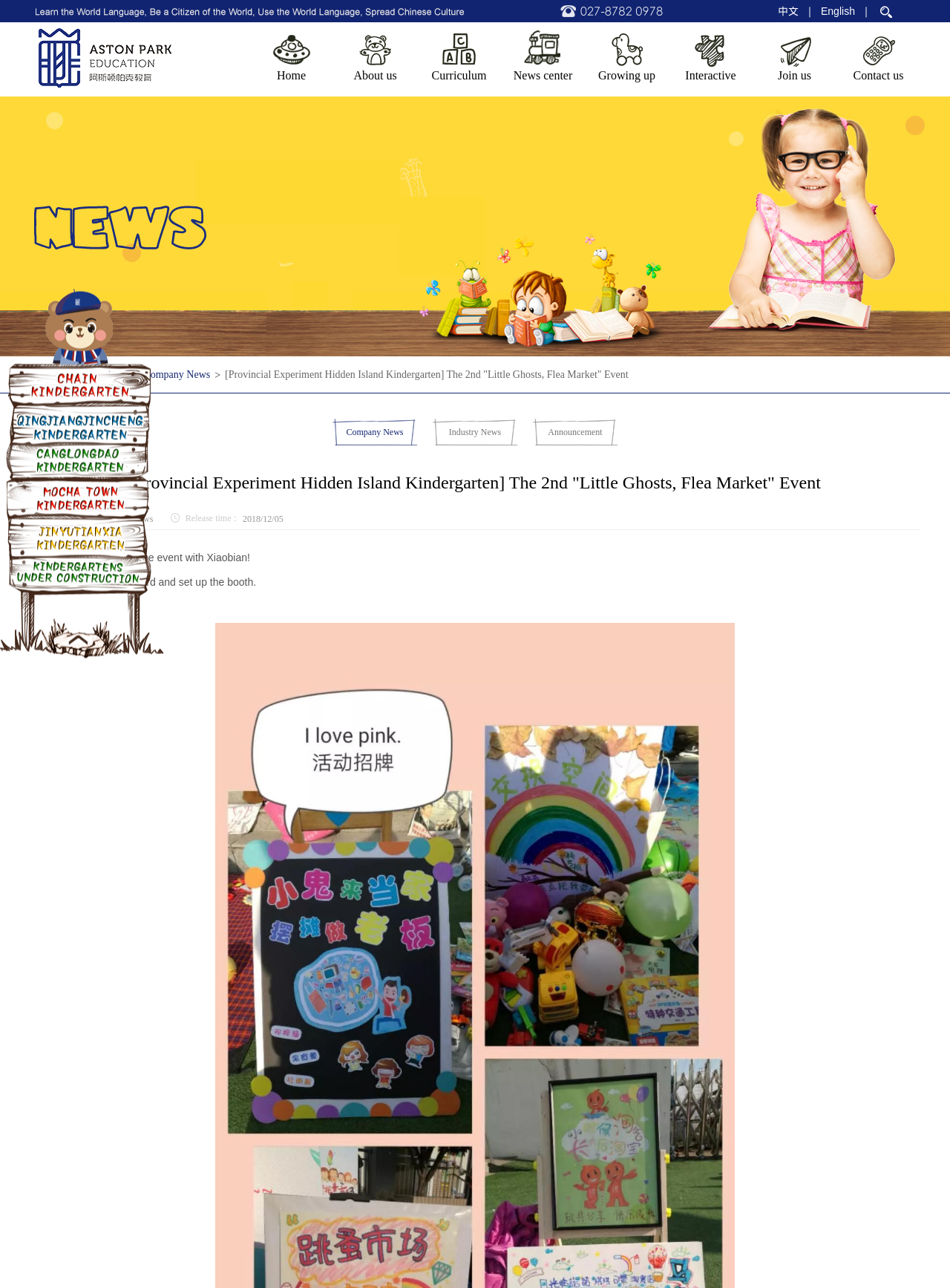Specify the bounding box coordinates of the element's area that should be clicked to execute the given instruction: "Click the 'Home' link". The coordinates should be four float numbers between 0 and 1, i.e., [left, top, right, bottom].

[0.262, 0.017, 0.351, 0.075]